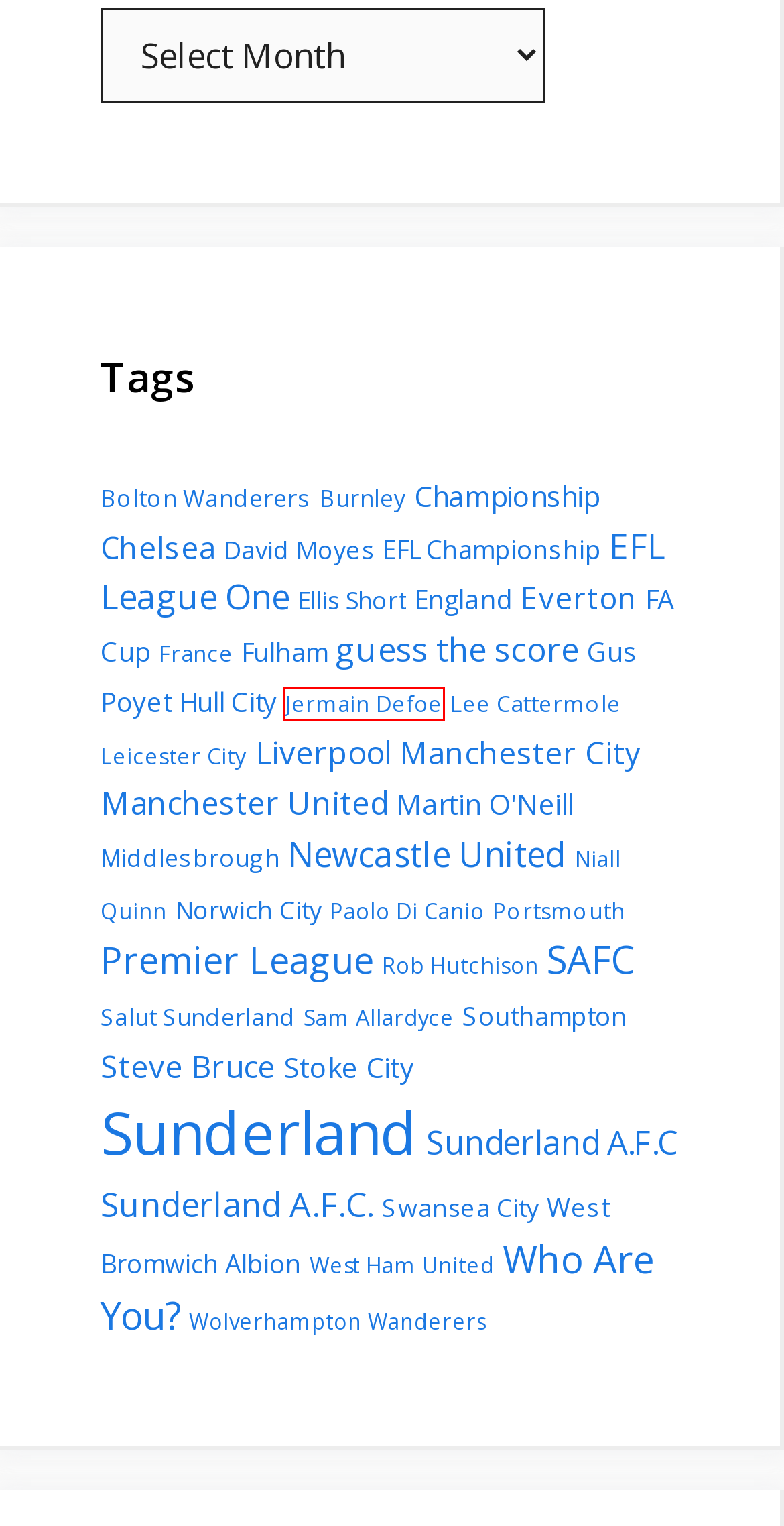With the provided webpage screenshot containing a red bounding box around a UI element, determine which description best matches the new webpage that appears after clicking the selected element. The choices are:
A. Jermain Defoe - SAFC Blog
B. Chelsea - SAFC Blog
C. David Moyes - SAFC Blog
D. Lee Cattermole - SAFC Blog
E. Rob Hutchison - SAFC Blog
F. Championship - SAFC Blog
G. EFL Championship - SAFC Blog
H. Salut Sunderland - SAFC Blog

A